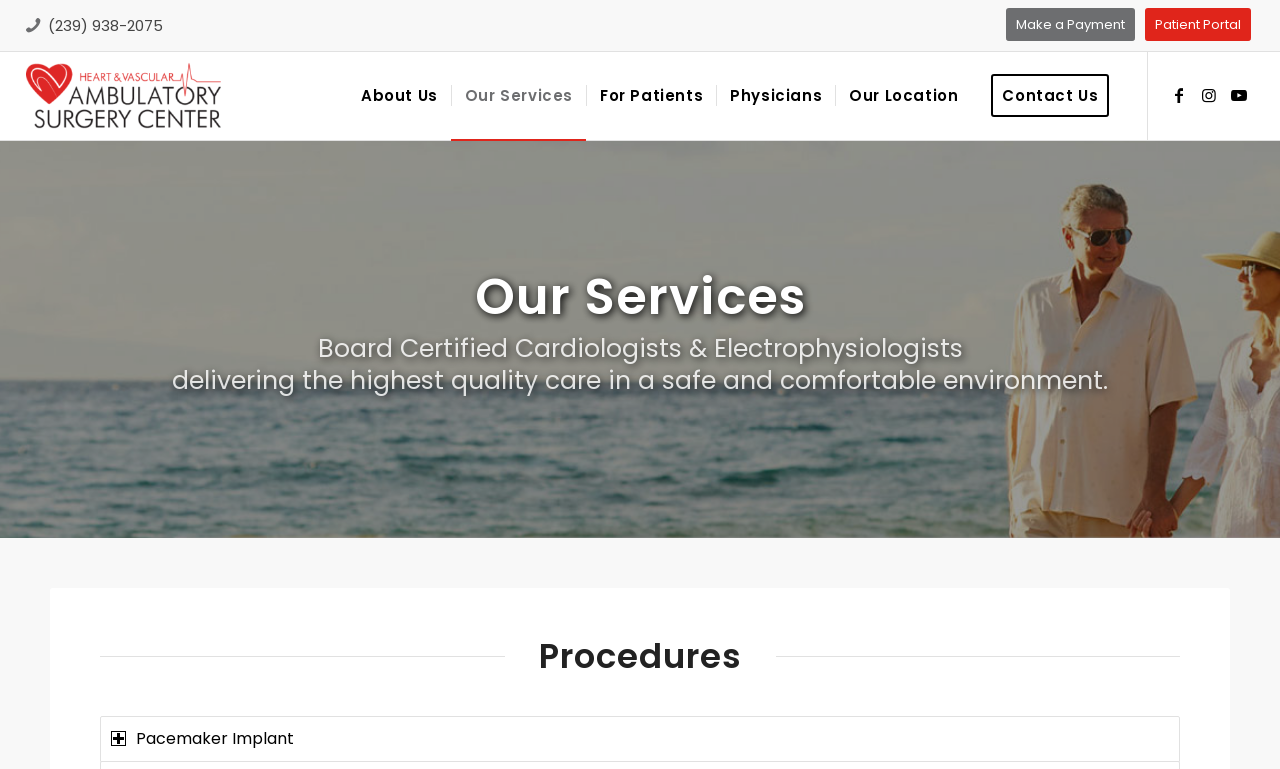Identify the bounding box coordinates of the element that should be clicked to fulfill this task: "Learn about the Heart & Vascular Ambulatory Surgery Center". The coordinates should be provided as four float numbers between 0 and 1, i.e., [left, top, right, bottom].

[0.02, 0.068, 0.173, 0.182]